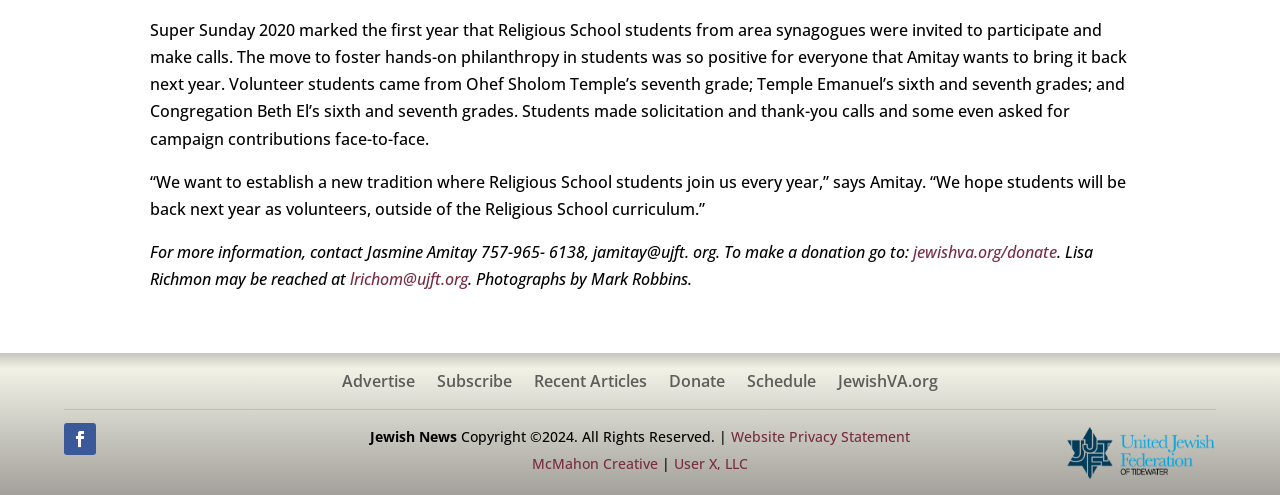Find the bounding box coordinates of the clickable area that will achieve the following instruction: "Subscribe to the newsletter".

[0.341, 0.756, 0.4, 0.801]